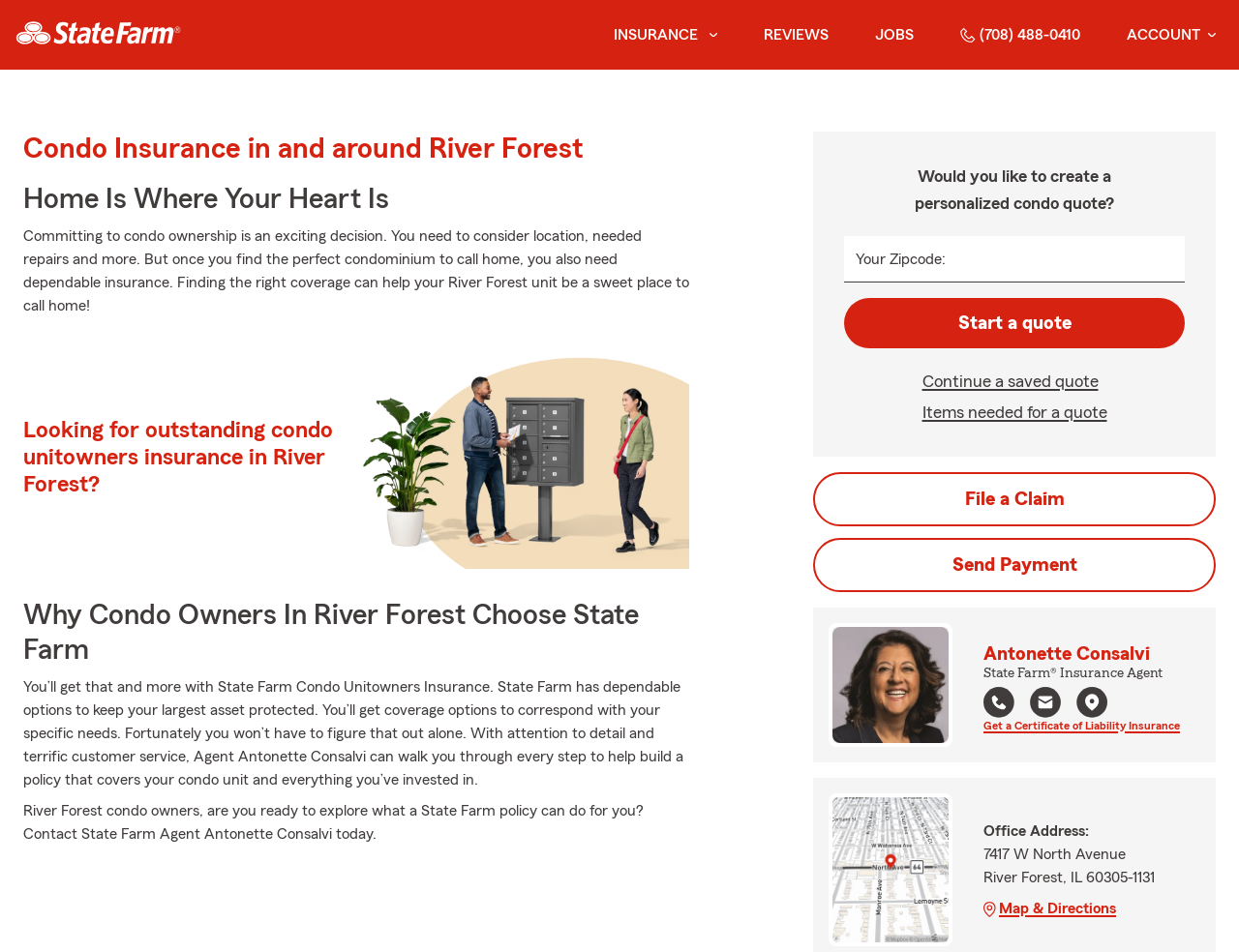What is the phone number to call for insurance quotes?
Observe the image and answer the question with a one-word or short phrase response.

(708) 488-0410